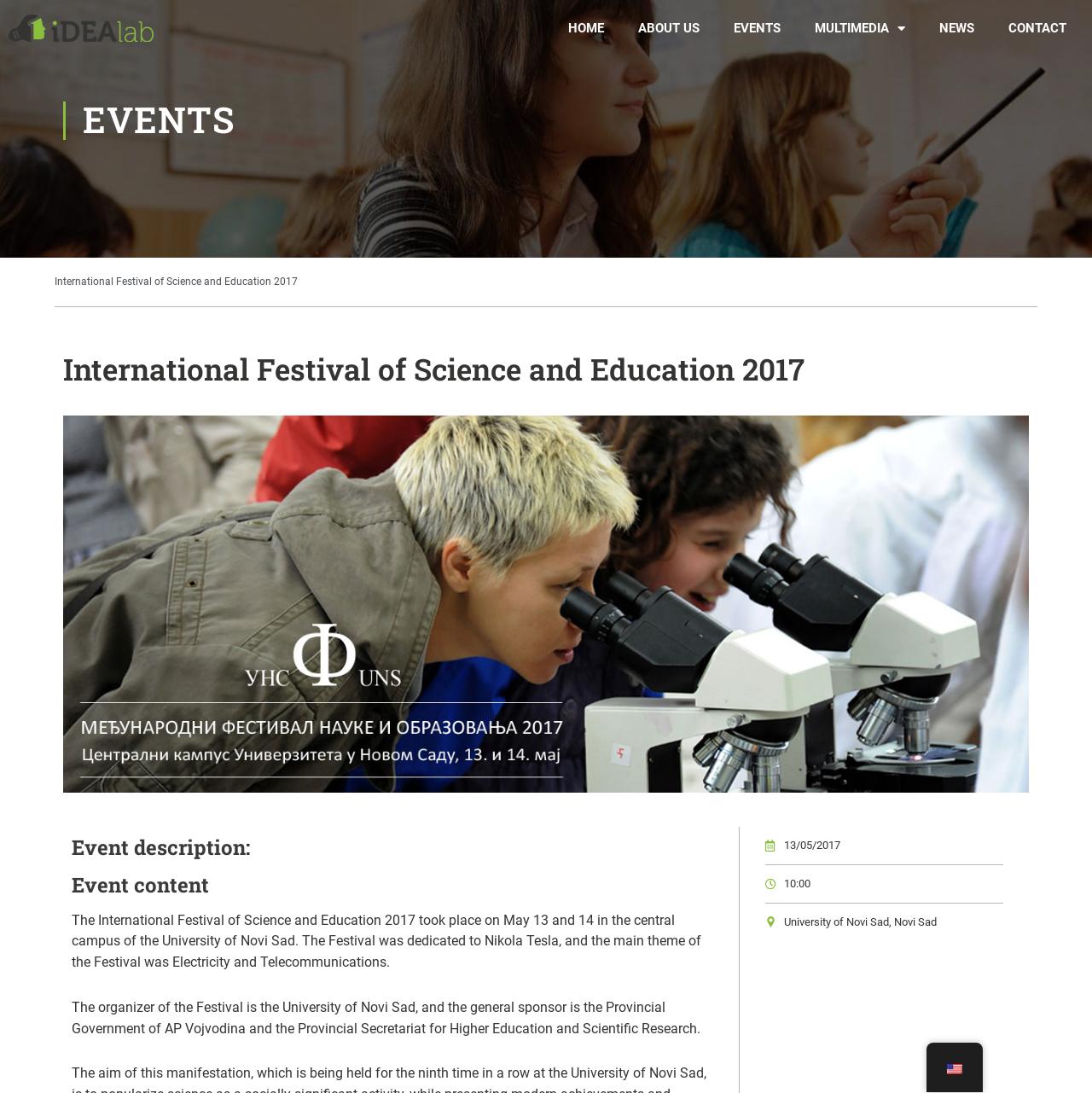What is the main theme of the festival?
Please provide a single word or phrase answer based on the image.

Electricity and Telecommunications